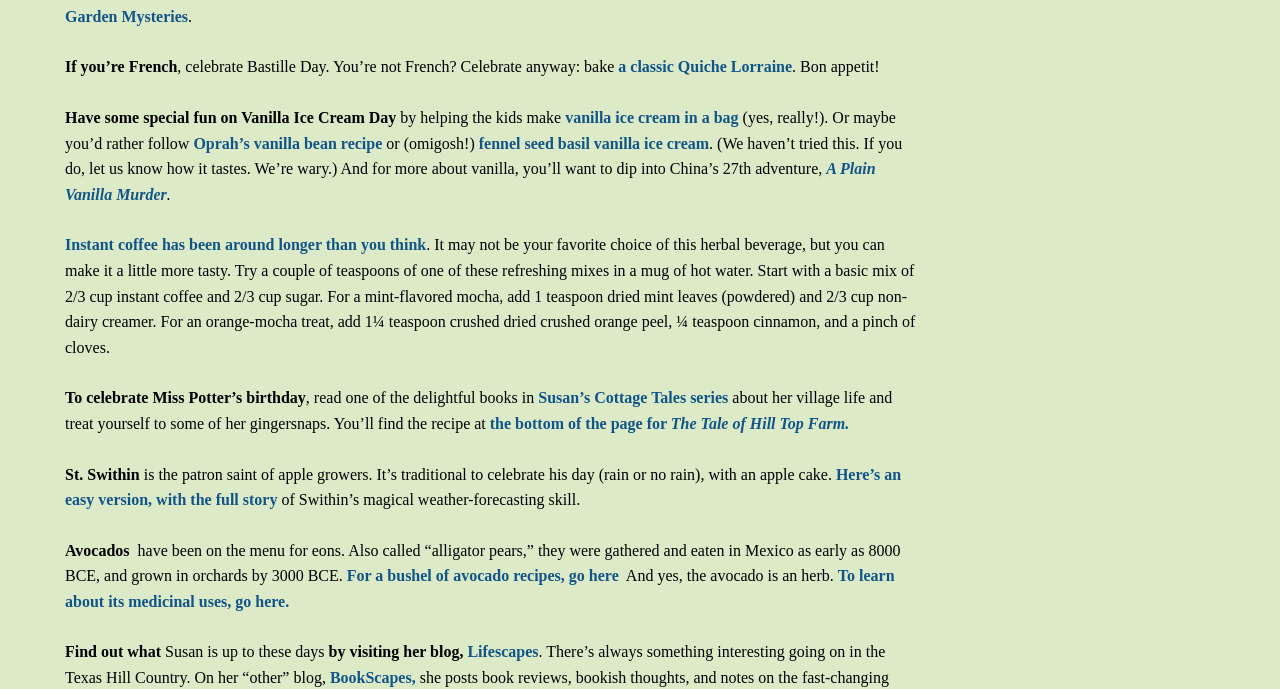Please locate the bounding box coordinates of the element that needs to be clicked to achieve the following instruction: "Read Oprah’s vanilla bean recipe by clicking the link". The coordinates should be four float numbers between 0 and 1, i.e., [left, top, right, bottom].

[0.151, 0.195, 0.299, 0.22]